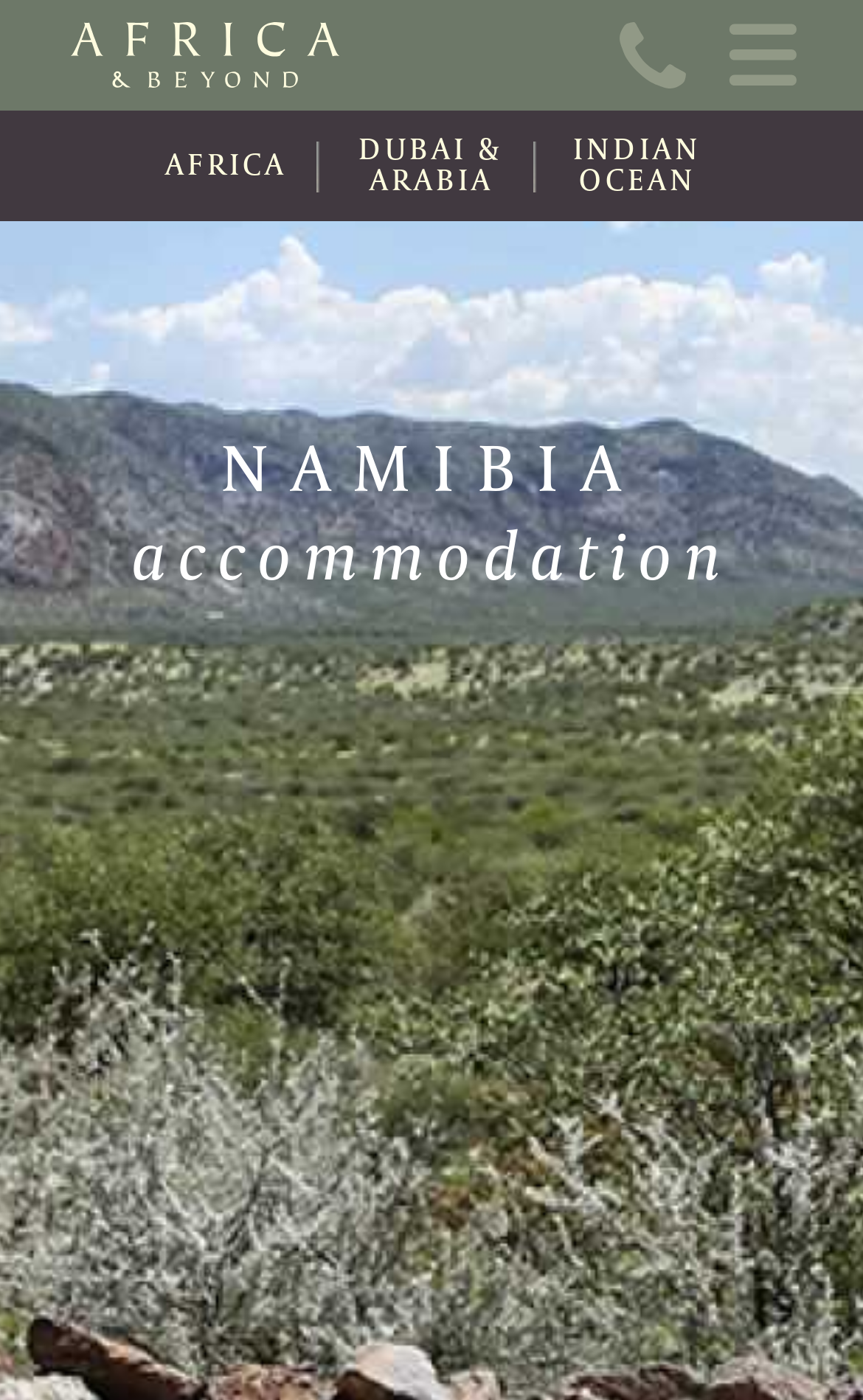Determine the bounding box coordinates of the clickable element necessary to fulfill the instruction: "explore NAMIBIA accommodation". Provide the coordinates as four float numbers within the 0 to 1 range, i.e., [left, top, right, bottom].

[0.026, 0.3, 0.974, 0.427]